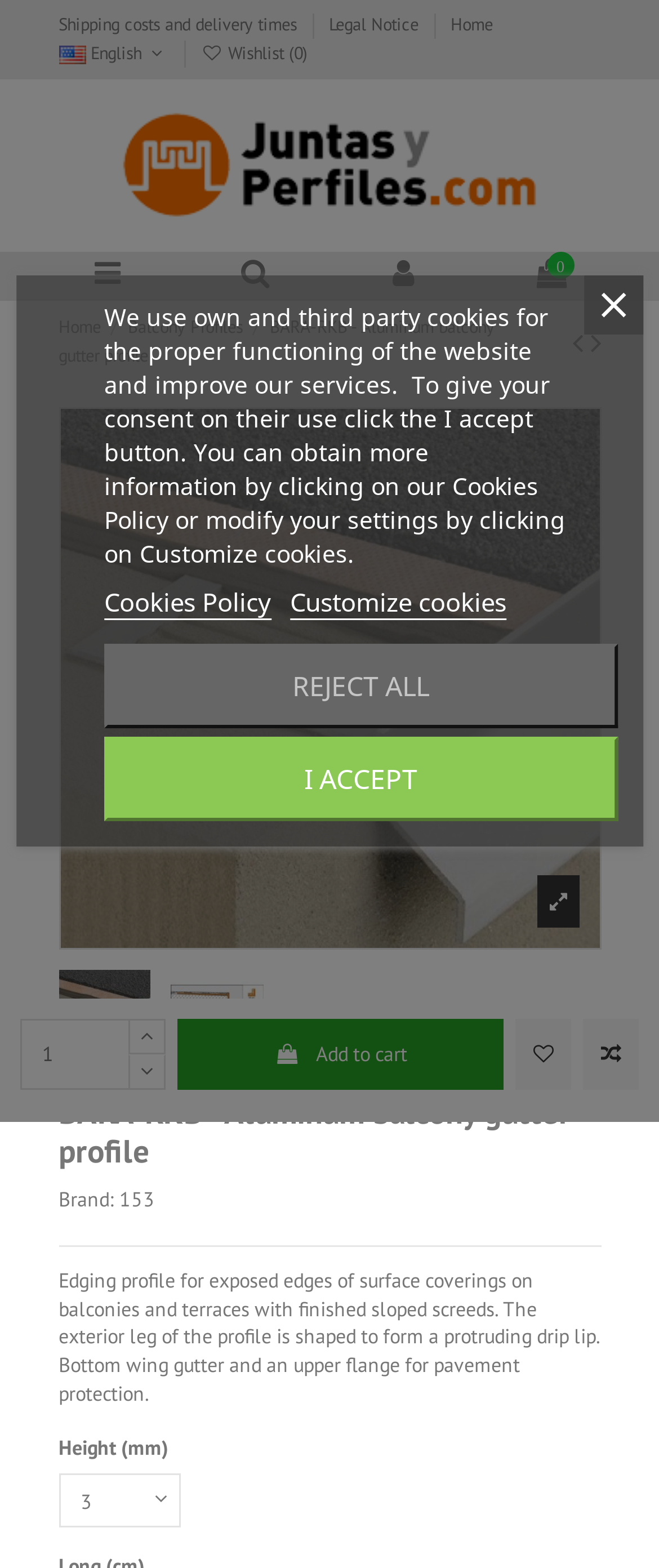Provide a short answer using a single word or phrase for the following question: 
What is the function of the drip lip in the balcony gutter profile?

water dripping